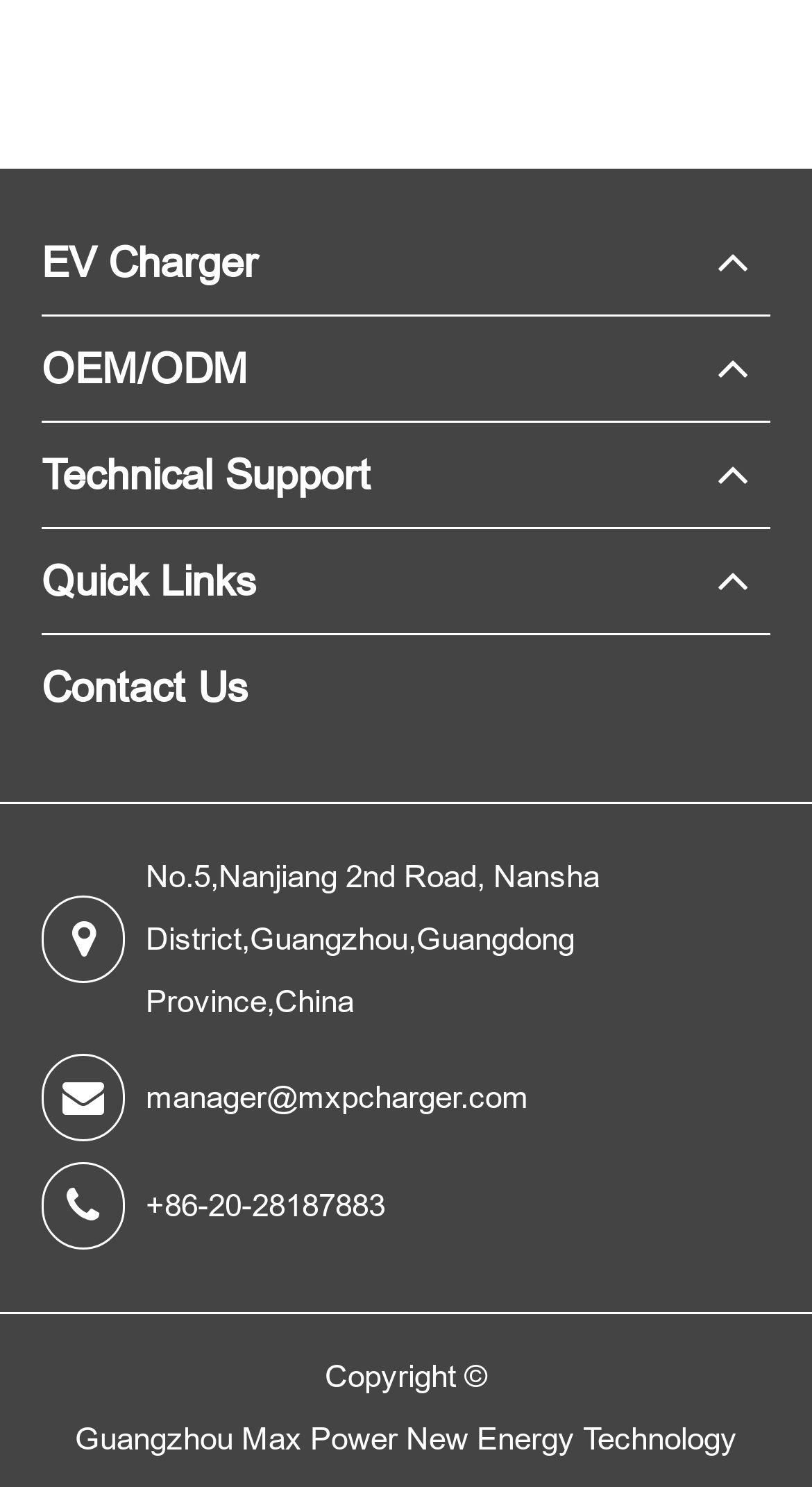Extract the bounding box for the UI element that matches this description: "Technical Support".

[0.051, 0.299, 0.456, 0.341]